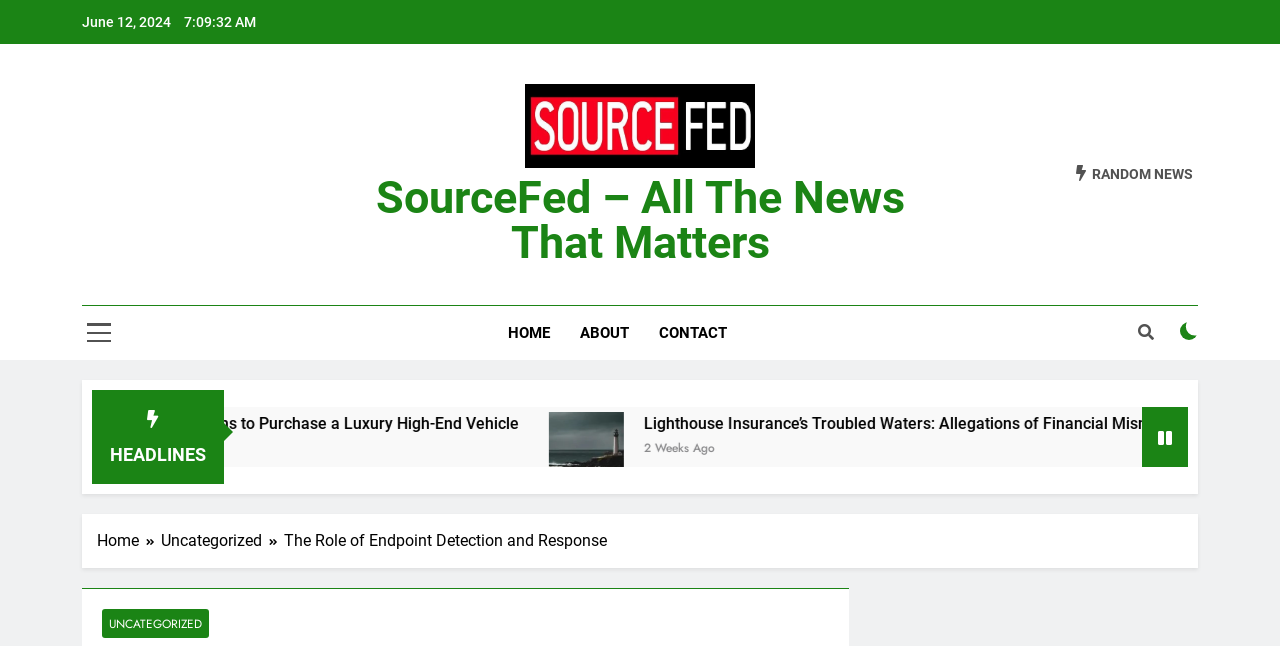Create an elaborate caption for the webpage.

The webpage appears to be a news article page from SourceFed, with a focus on cybersecurity. At the top, there is a date and time stamp, "June 12, 2024" and "7:09:33 AM", respectively. Below this, there is a logo and a link to the SourceFed website. 

On the top navigation bar, there are links to "HOME", "ABOUT", and "CONTACT" pages. Additionally, there is a search icon and a checkbox, likely for filtering or sorting news articles. 

The main content area is divided into sections, with headings such as "HEADLINES" and "UNCATEGORIZED". There are multiple news articles listed, each with a title, a link to the full article, and a timestamp indicating when the article was posted. Some articles also have accompanying images. 

One of the articles is highlighted, with the title "The Role of Endpoint Detection and Response" which matches the meta description. This article appears to be the main focus of the page. 

At the bottom of the page, there is a breadcrumb navigation section, showing the path from the home page to the current article.